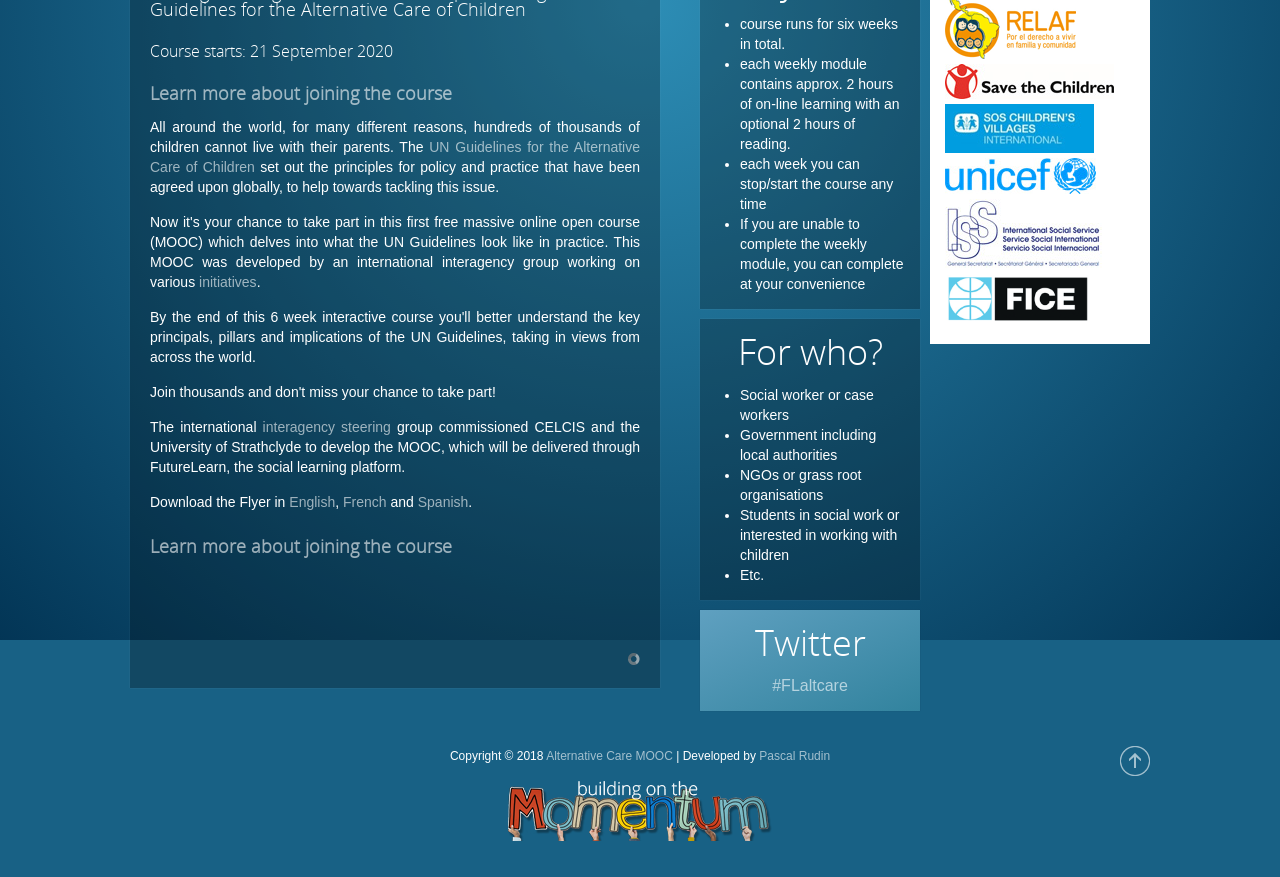Using the element description provided, determine the bounding box coordinates in the format (top-left x, top-left y, bottom-right x, bottom-right y). Ensure that all values are floating point numbers between 0 and 1. Element description: initiatives

[0.155, 0.312, 0.2, 0.33]